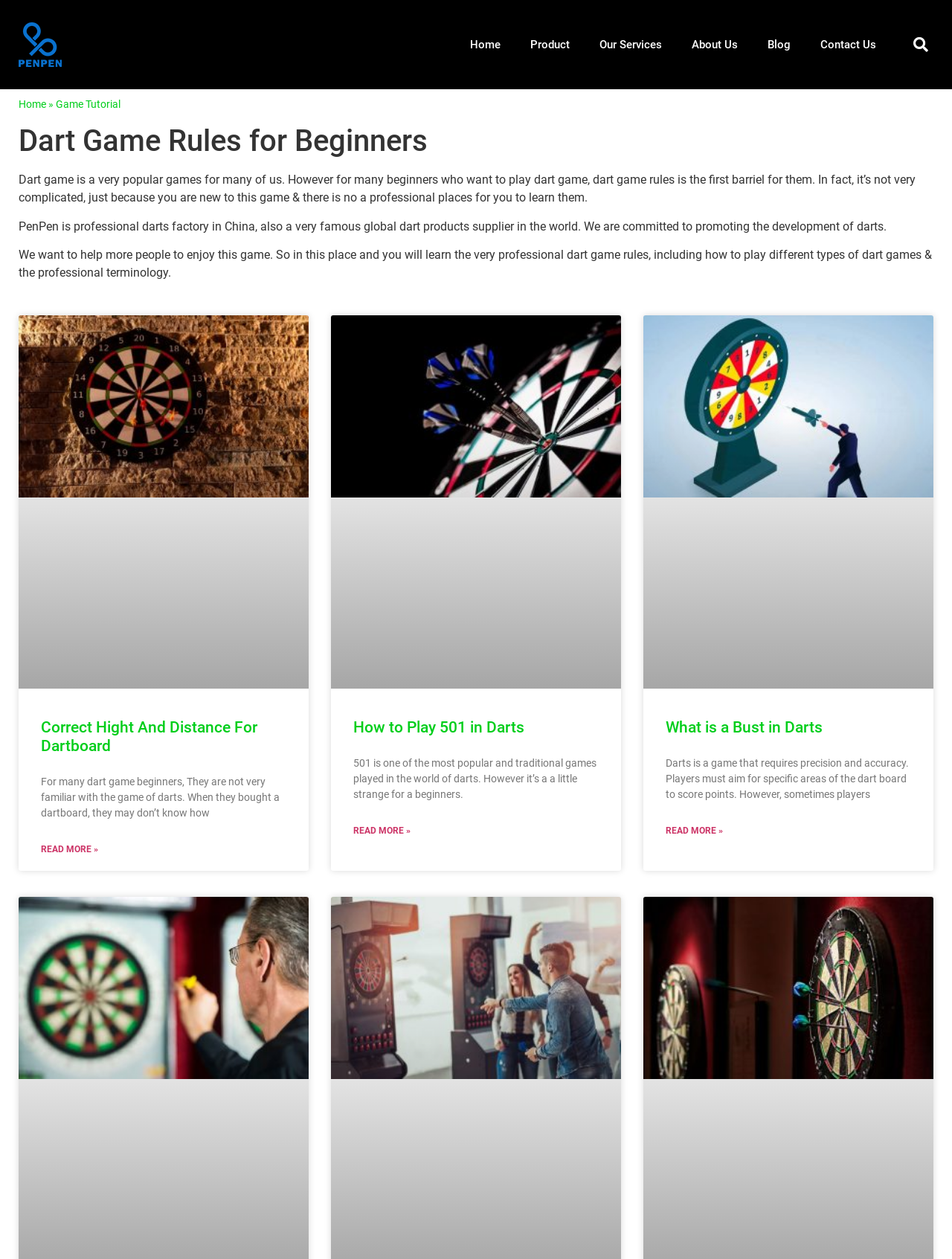From the image, can you give a detailed response to the question below:
What is the purpose of PenPen Sports?

According to the webpage, PenPen Sports is a professional darts factory in China and a global dart products supplier. They are committed to promoting the development of darts, which implies that their purpose is to help more people enjoy the game of darts.